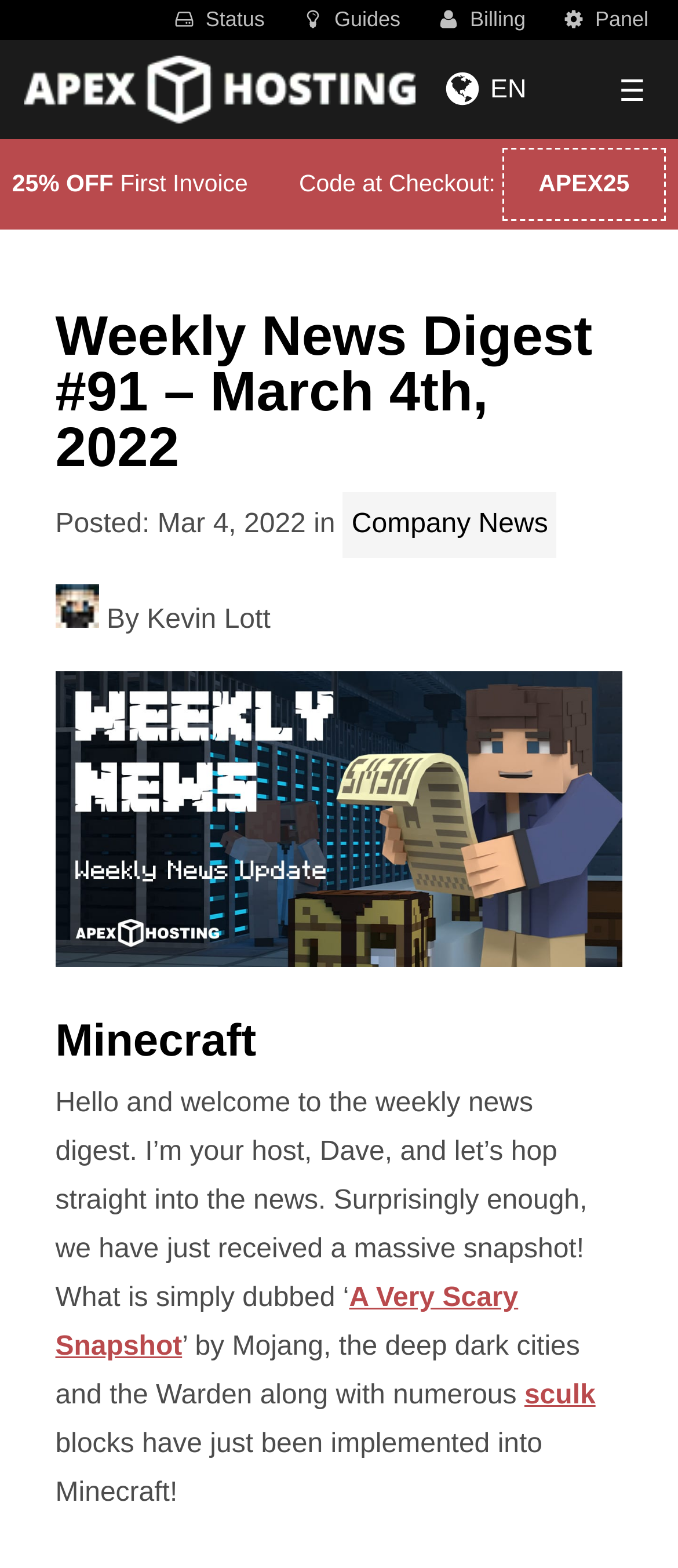Locate the bounding box coordinates of the area where you should click to accomplish the instruction: "Click the 'Panel' menu item".

[0.814, 0.0, 0.995, 0.024]